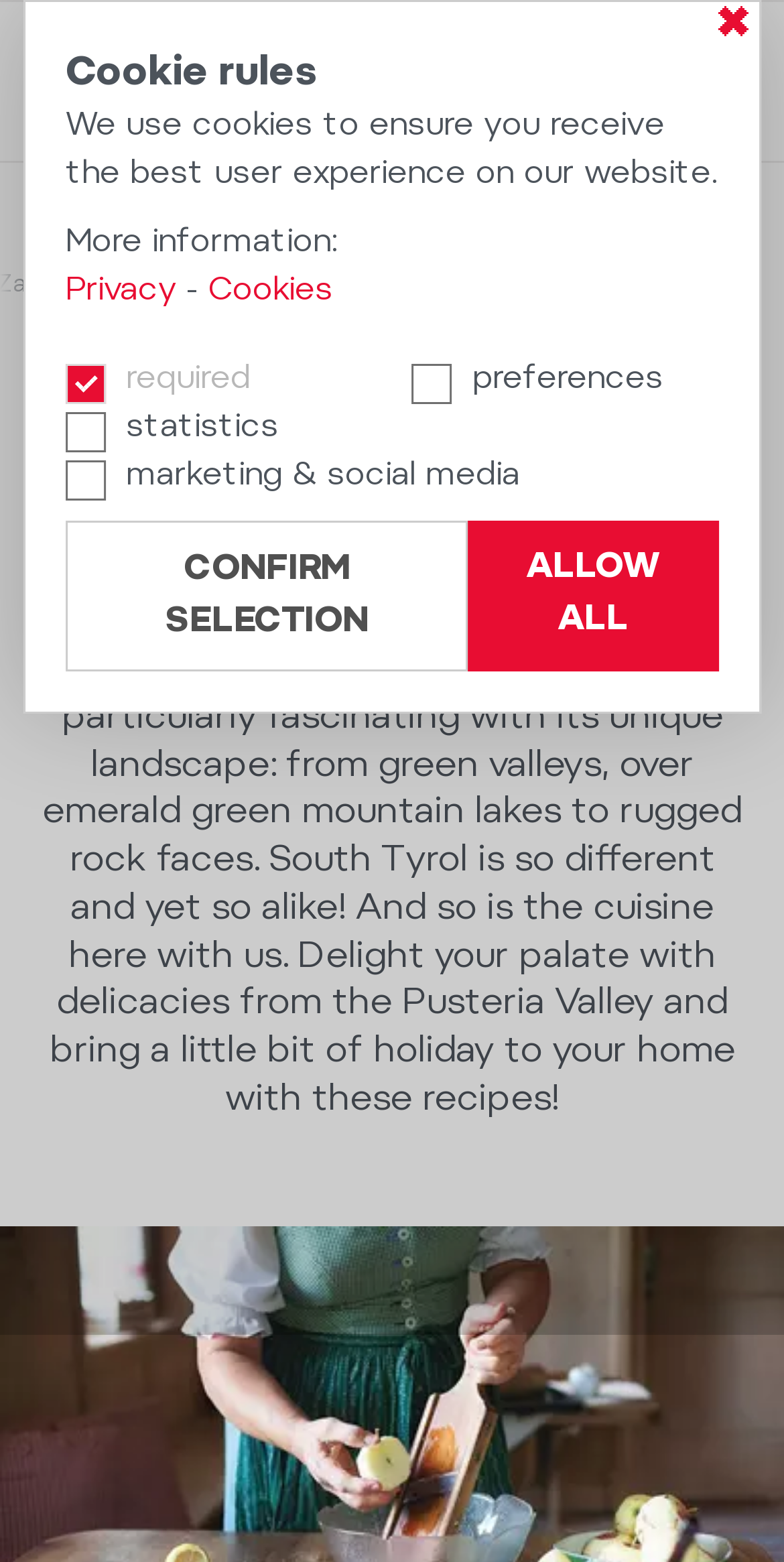Extract the main heading from the webpage content.

PUSTERIA VALLEY CUISINE